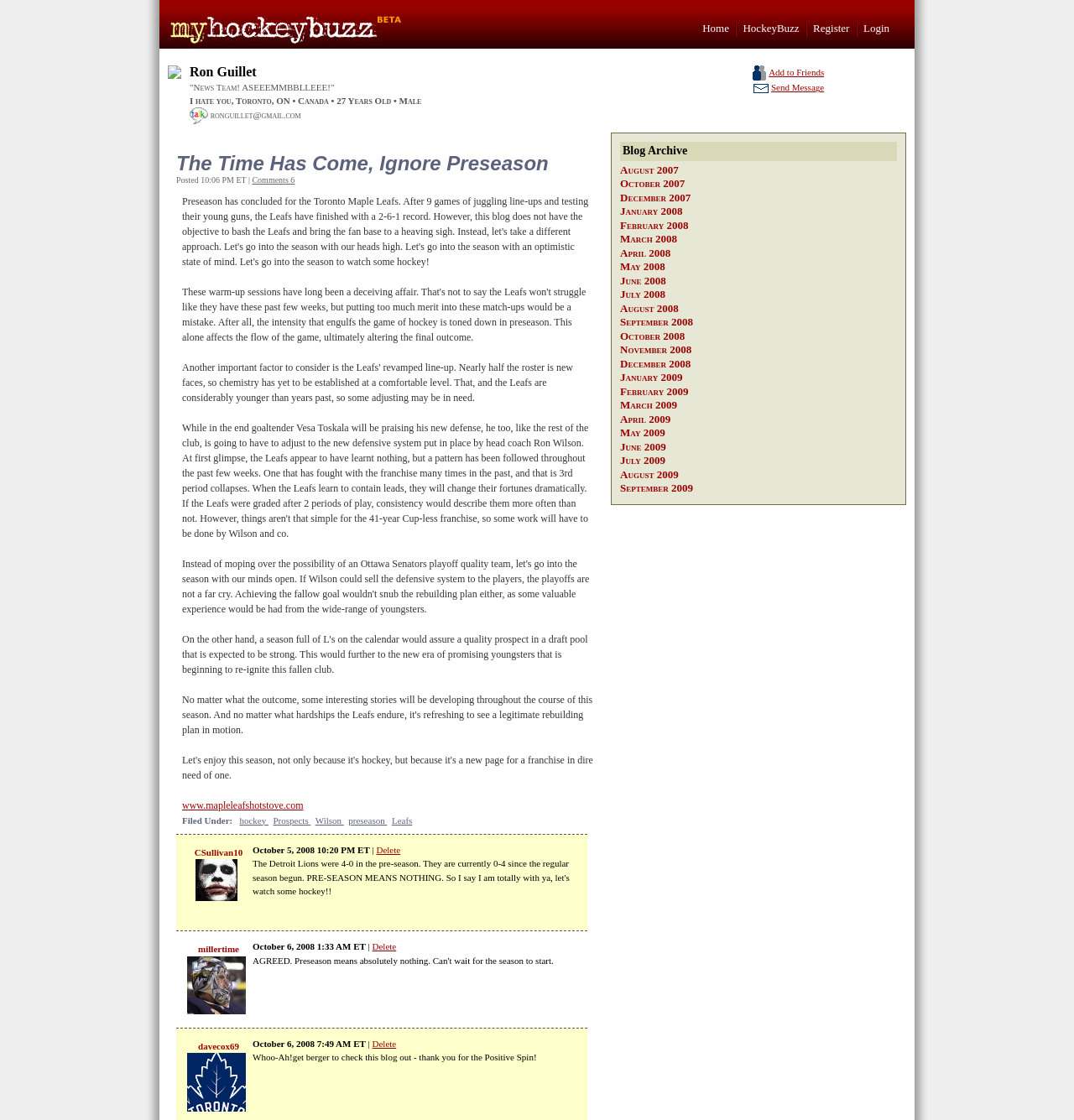Determine the bounding box coordinates of the clickable area required to perform the following instruction: "Click on the 'Home' link". The coordinates should be represented as four float numbers between 0 and 1: [left, top, right, bottom].

[0.654, 0.019, 0.679, 0.031]